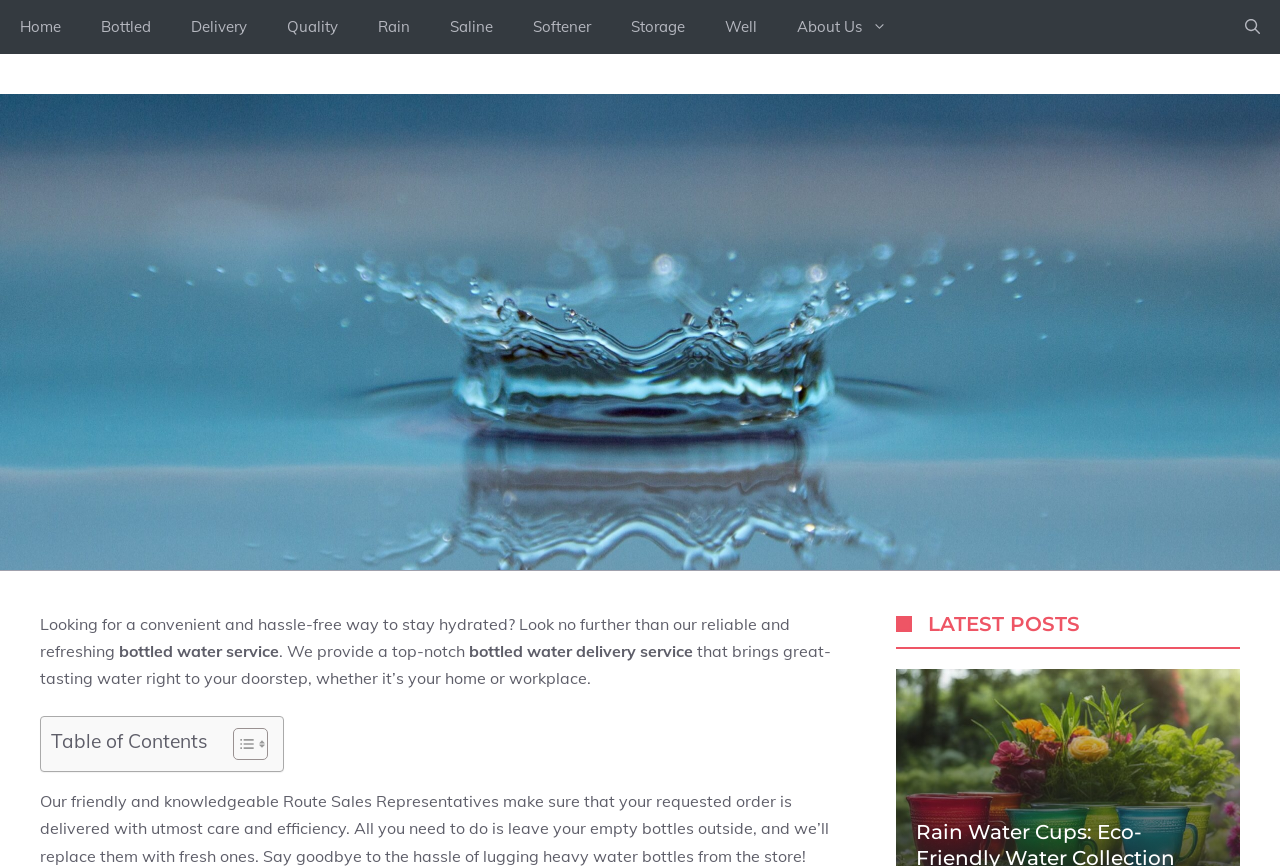What type of service does the company provide?
Using the information from the image, give a concise answer in one word or a short phrase.

Bottled water delivery